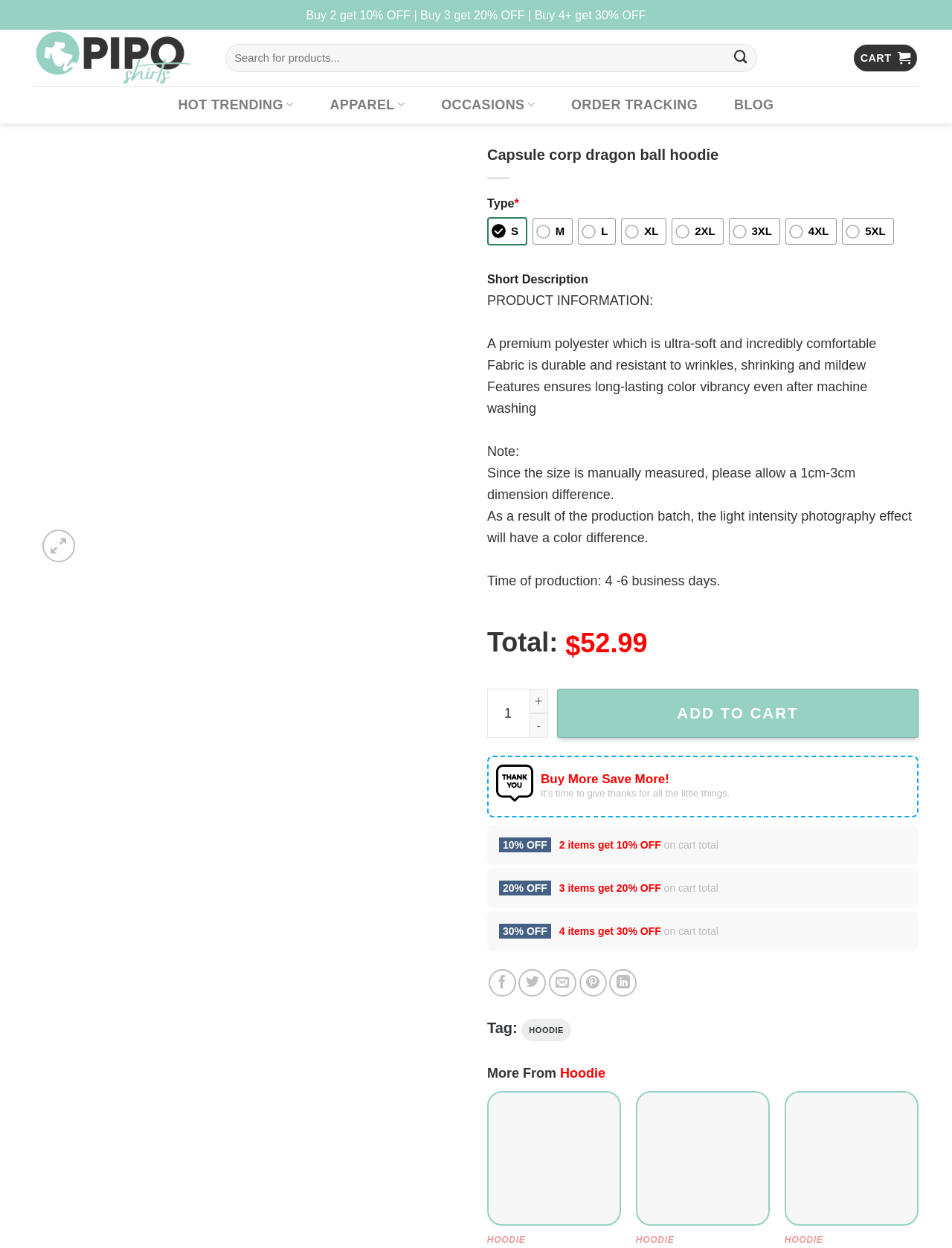Could you indicate the bounding box coordinates of the region to click in order to complete this instruction: "Add to cart".

[0.585, 0.552, 0.965, 0.591]